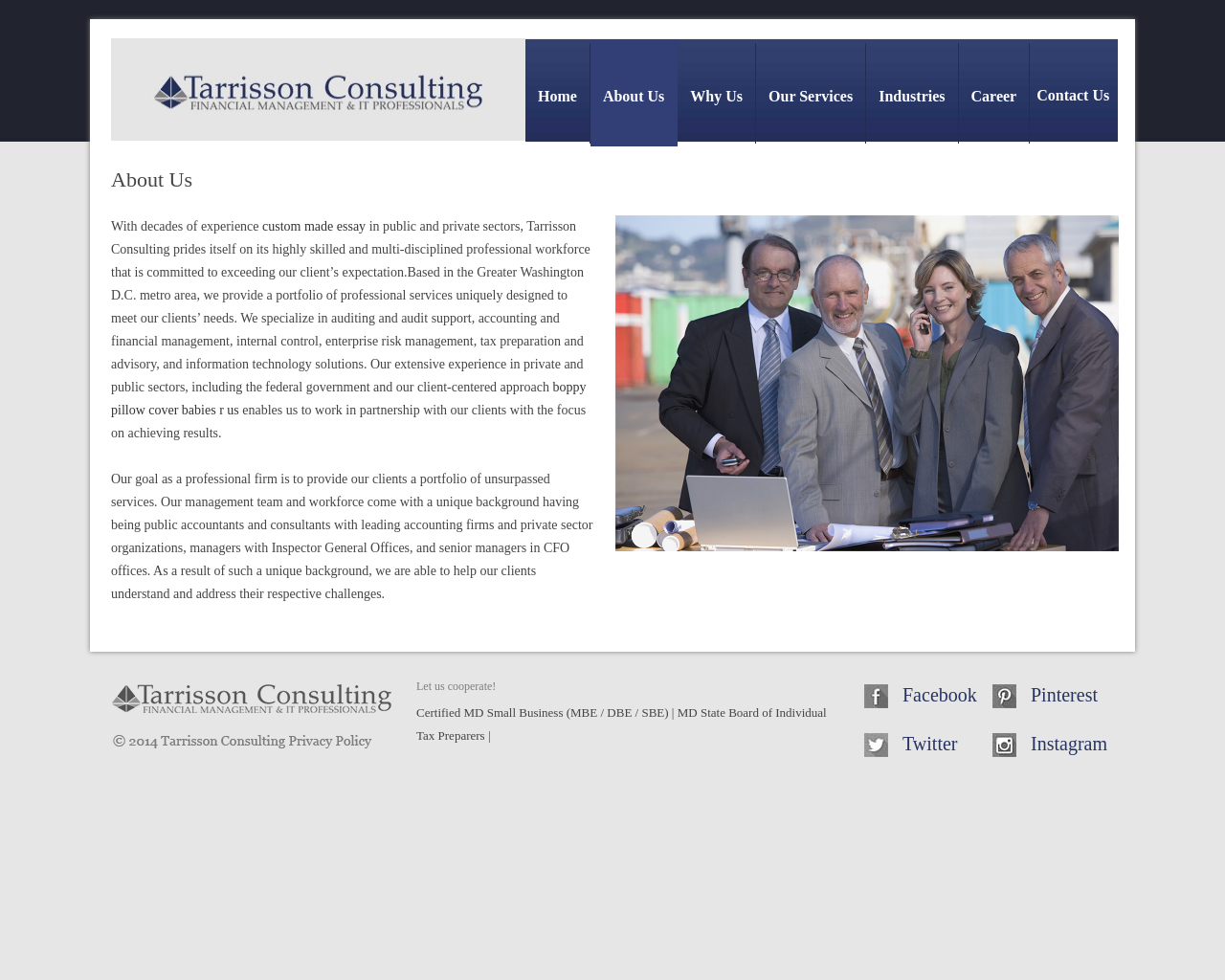Generate a comprehensive description of the contents of the webpage.

The webpage is about Tarrisson Consulting's "About Us" page. At the top, there is a navigation menu with links to "Home", "About Us", "Why Us", "Our Services", "Industries", "Career", and "Contact Us". Below the navigation menu, there is a main section that takes up most of the page.

In the main section, there is a header with the title "About Us". Below the header, there is a brief introduction to Tarrisson Consulting, stating that it has decades of experience in public and private sectors and provides a portfolio of professional services to meet clients' needs. The introduction is followed by a paragraph that describes the company's services, including auditing, accounting, internal control, tax preparation, and information technology solutions.

There are also several links scattered throughout the main section, including "custom made essay", "boppy pillow cover babies r us", and social media links to Facebook, Pinterest, Twitter, and Instagram at the bottom.

Additionally, there is a section that describes the company's goal and management team, stating that they provide unsurpassed services and have a unique background in public accounting and consulting. Finally, there is a call-to-action phrase "Let us cooperate!" and a section that lists the company's certifications, including Certified MD Small Business and MD State Board of Individual Tax Preparers.